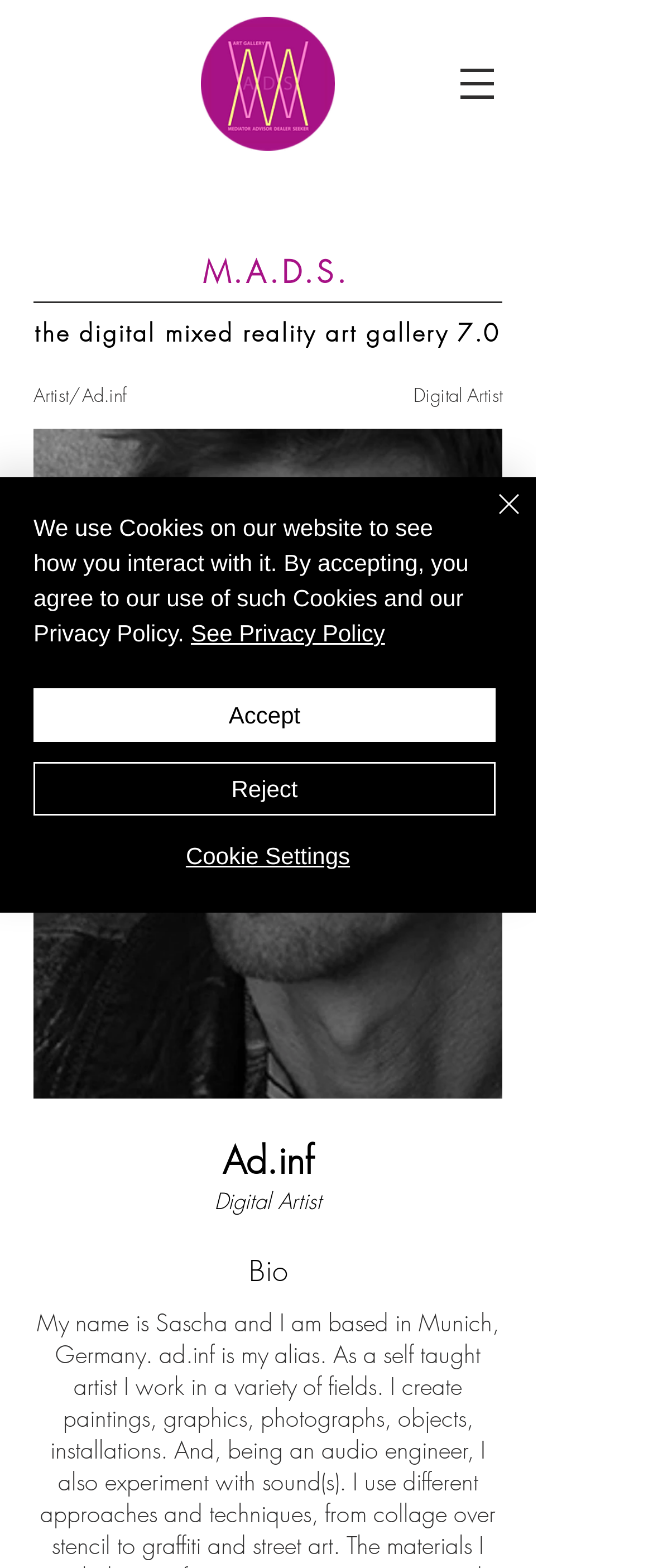Using the information from the screenshot, answer the following question thoroughly:
What is the name of the art gallery?

I found the answer by looking at the top-left corner of the webpage, where I saw a logo with the text 'MADS Art Gallery'.